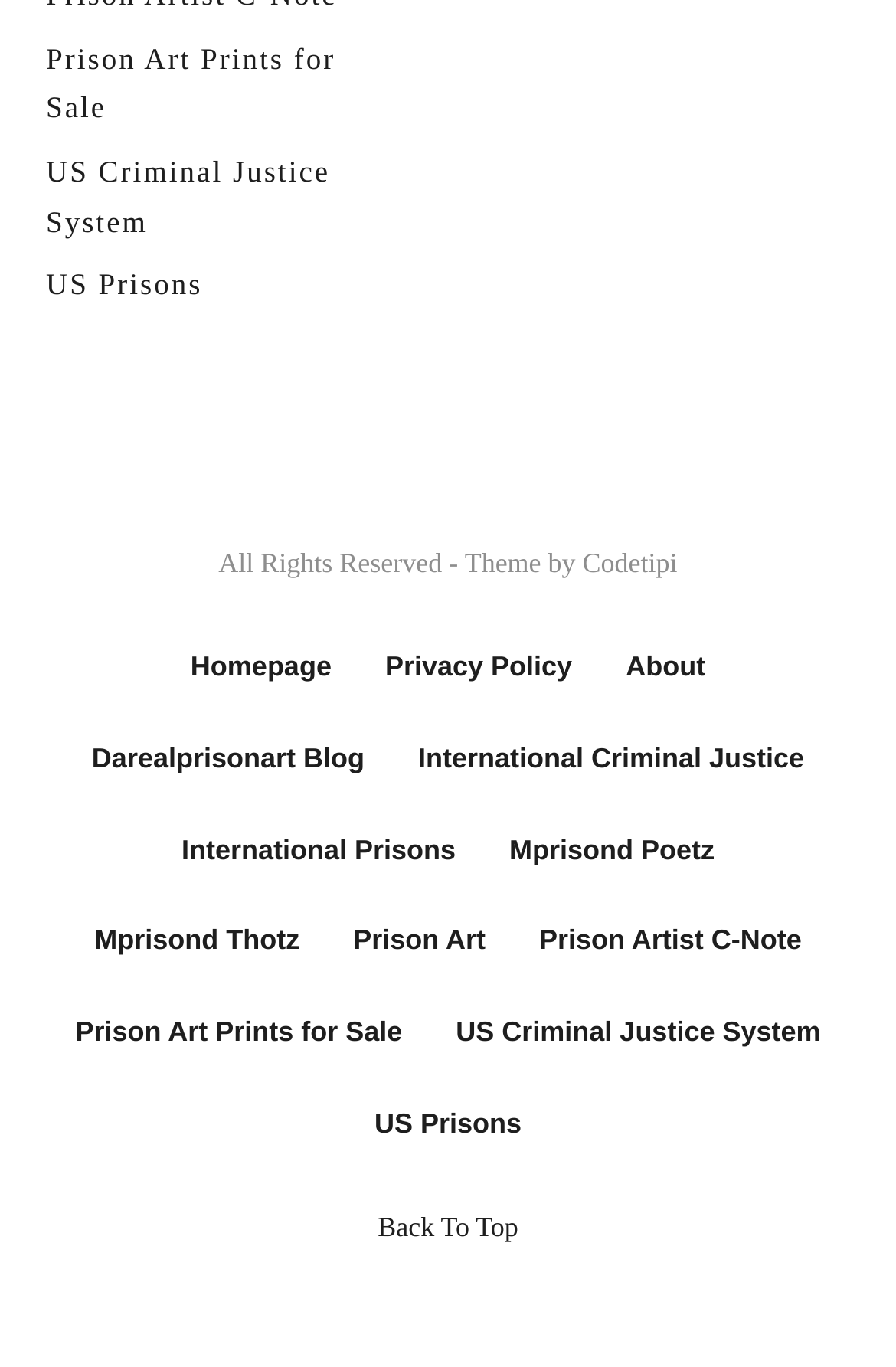What is the theme of the website?
Analyze the image and deliver a detailed answer to the question.

Based on the links and text on the webpage, it appears that the website is focused on prison art, with links to prison art prints for sale, prison artists, and related topics.